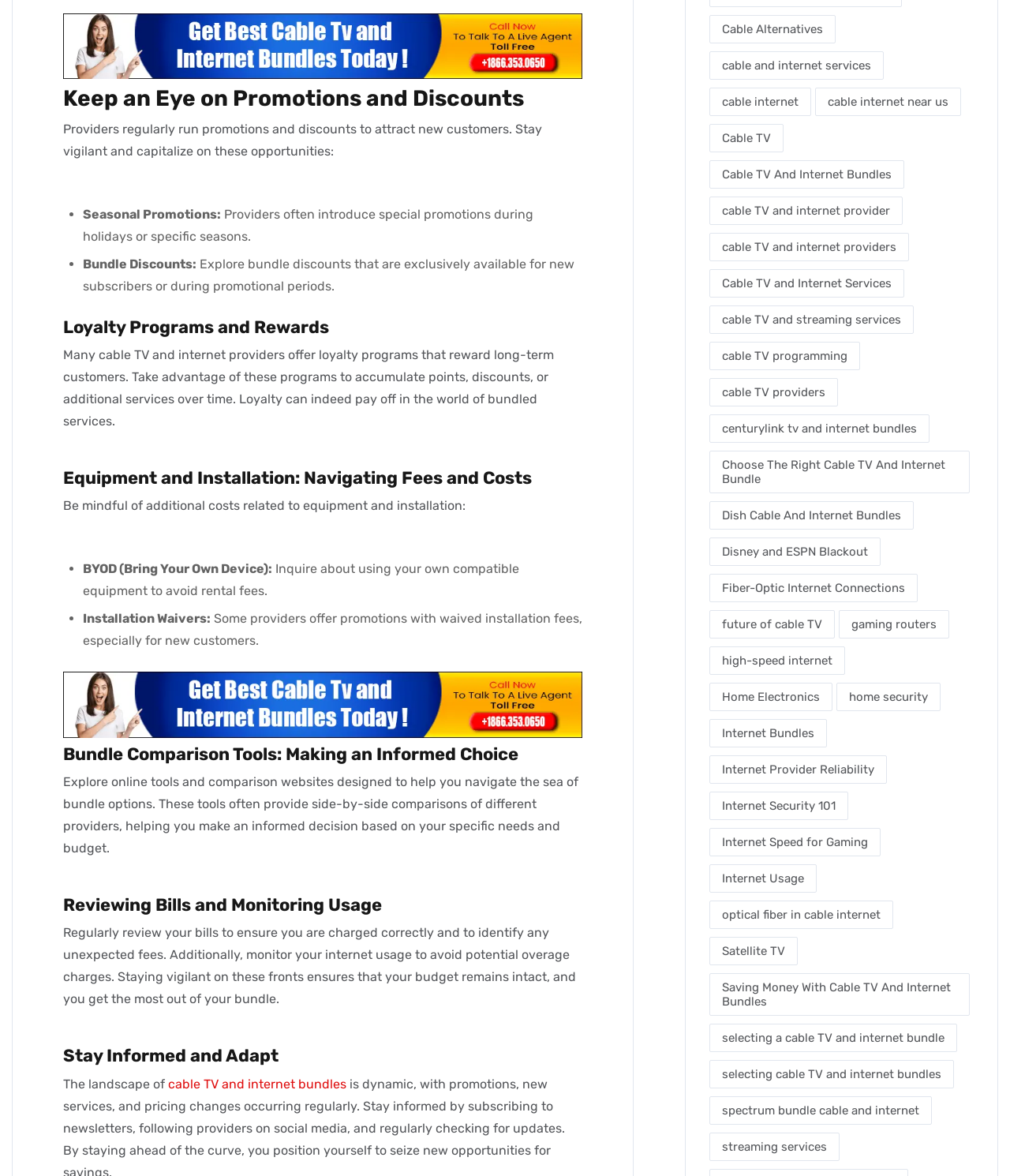Determine the bounding box coordinates of the clickable area required to perform the following instruction: "Explore 'Bundle Comparison Tools: Making an Informed Choice'". The coordinates should be represented as four float numbers between 0 and 1: [left, top, right, bottom].

[0.062, 0.633, 0.577, 0.65]